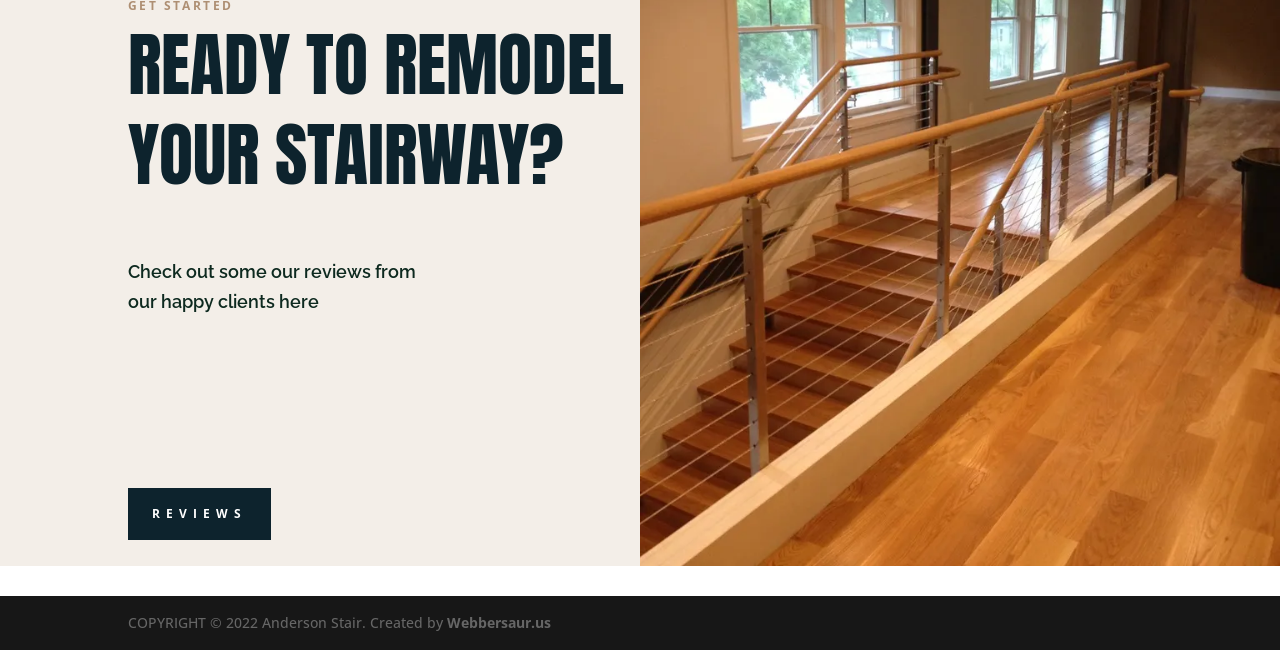Given the description: "Webbersaur.us", determine the bounding box coordinates of the UI element. The coordinates should be formatted as four float numbers between 0 and 1, [left, top, right, bottom].

[0.349, 0.943, 0.43, 0.972]